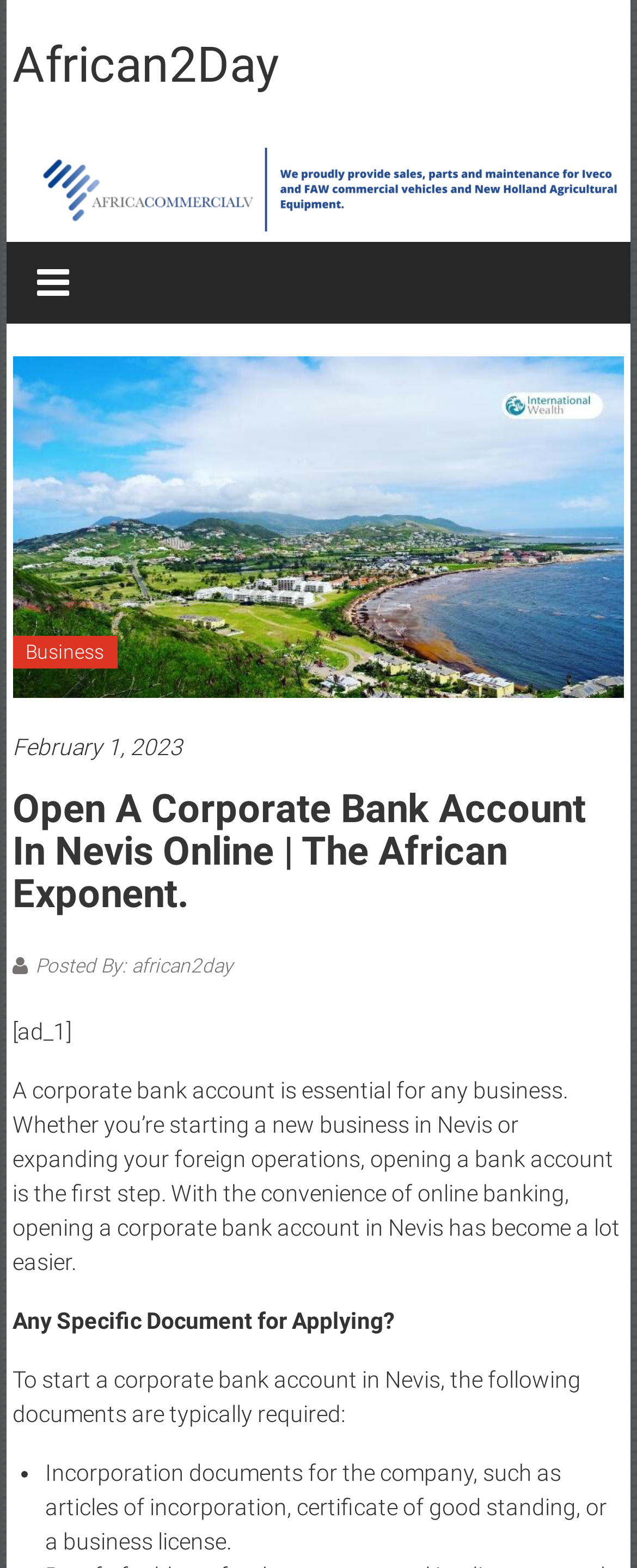Describe all significant elements and features of the webpage.

The webpage is about opening a corporate bank account in Nevis online, with the title "Open a Corporate Bank Account in Nevis Online | The African Exponent." at the top. Below the title, there is a logo image of "African2Day" on the left side, and a heading "African2Day" next to it. 

On the top-right side, there is a larger image related to the topic of opening a corporate bank account in Nevis online. Below this image, there are several links and text elements. A link "Business" is located on the left side, followed by a non-descriptive text "\xa0". On the right side, there is a link "February 1, 2023" with a time element inside it.

Below these elements, there is a header "Open A Corporate Bank Account In Nevis Online | The African Exponent." which spans the entire width of the page. Underneath this header, there is a link "Posted By: african2day" on the left side, and a text "[ad_1]" on the right side.

The main content of the webpage starts below, with a paragraph of text explaining the importance of a corporate bank account for businesses. This is followed by a question "Any Specific Document for Applying?" and then a paragraph explaining the required documents to start a corporate bank account in Nevis. 

Finally, there is a list of required documents, marked with a bullet point "•", which includes incorporation documents for the company, such as articles of incorporation, certificate of good standing, or a business license.